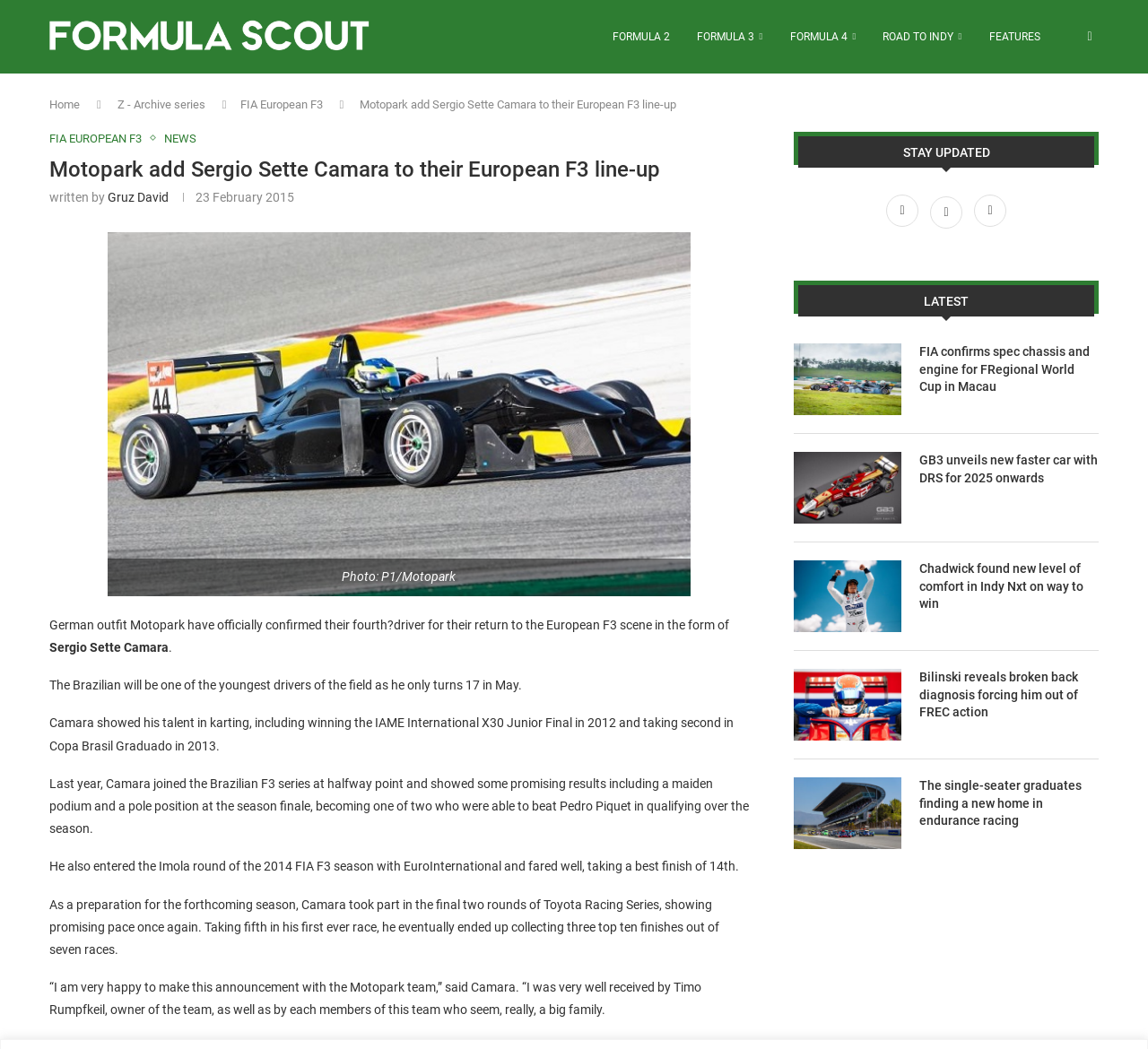Please identify the bounding box coordinates of the element that needs to be clicked to execute the following command: "Read the latest news about GB3". Provide the bounding box using four float numbers between 0 and 1, formatted as [left, top, right, bottom].

[0.691, 0.431, 0.785, 0.499]